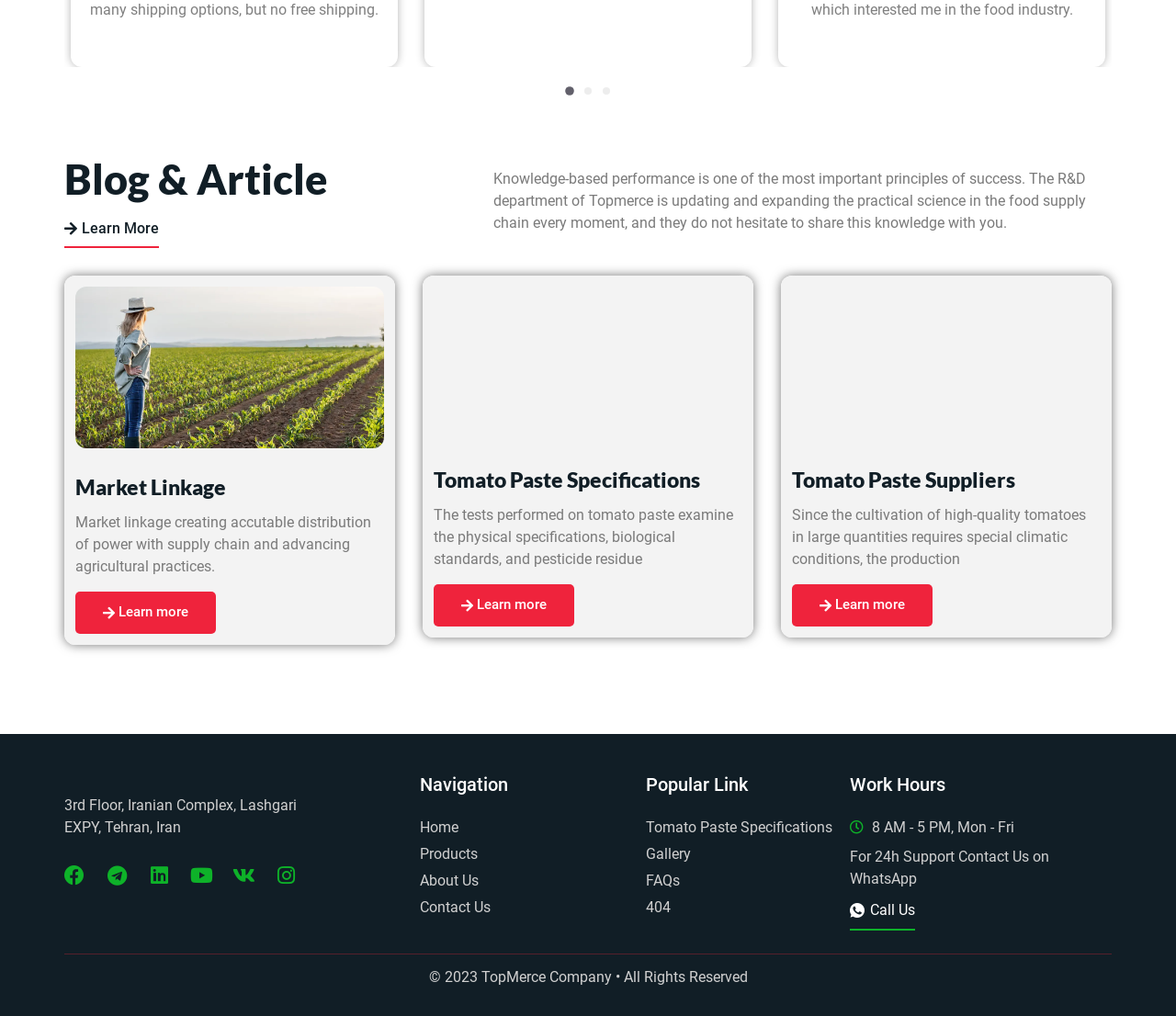Please identify the bounding box coordinates of where to click in order to follow the instruction: "Contact Us on WhatsApp".

[0.723, 0.889, 0.778, 0.916]